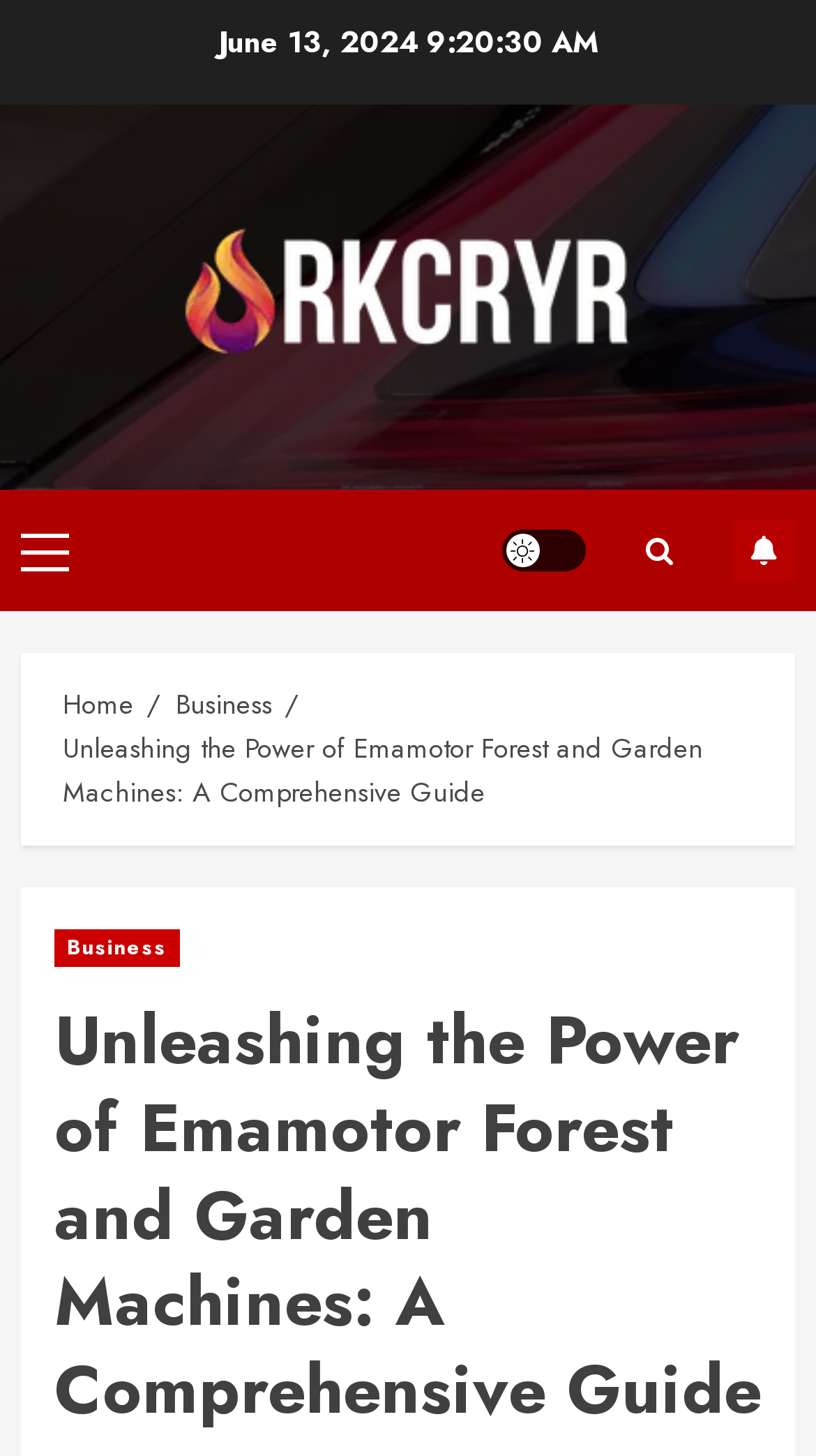Please find the main title text of this webpage.

Unleashing the Power of Emamotor Forest and Garden Machines: A Comprehensive Guide